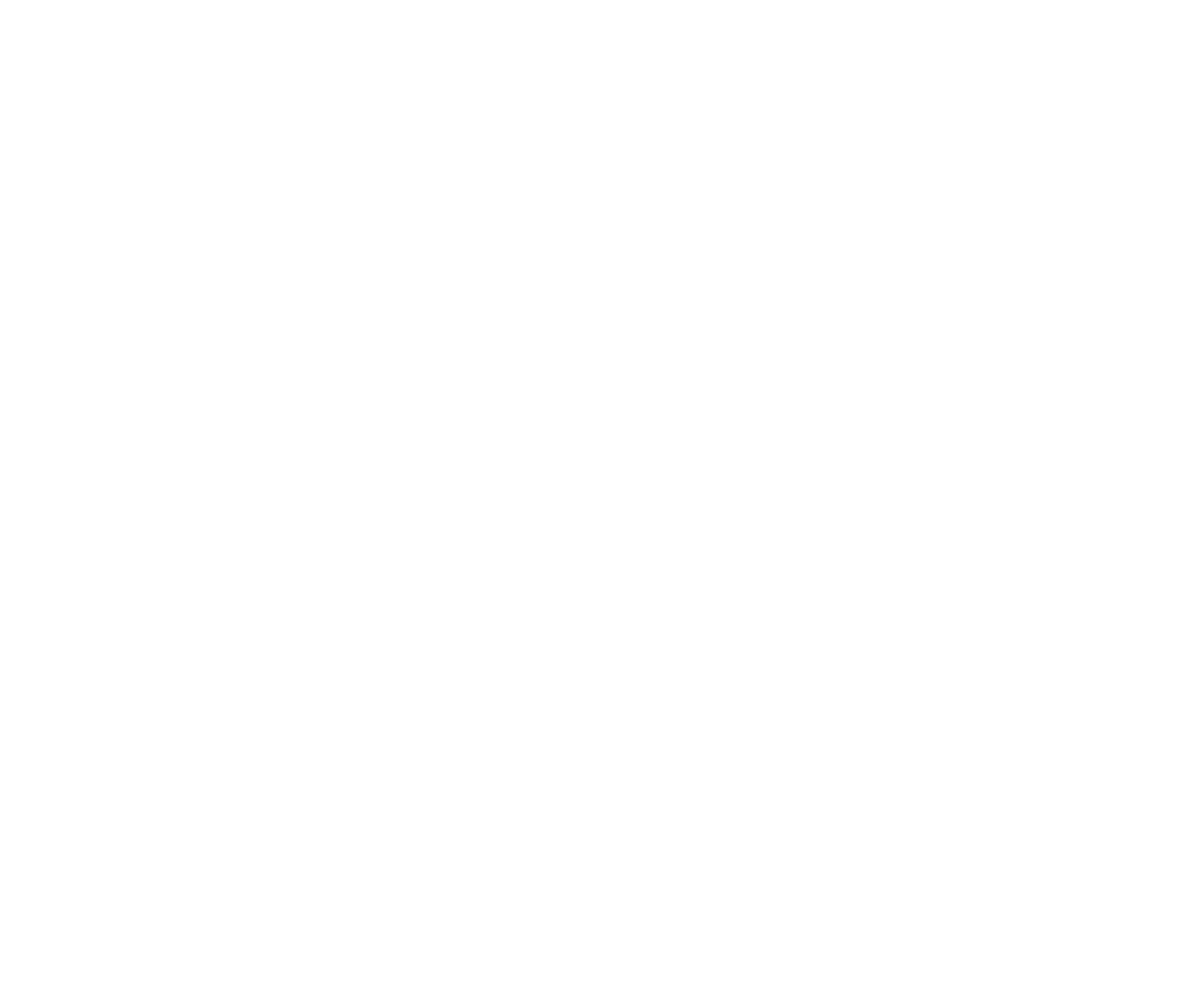Construct a comprehensive description capturing every detail on the webpage.

The webpage appears to be a news article about top scientists studying the root cause of long Covid. At the top left corner, there is a button to toggle the side menu, accompanied by a hamburger icon. Next to it, there is a link to "The Business Times" with its logo. On the top right corner, there are buttons to "Login" and "Subscribe".

The main heading of the article, "Top scientists join forces to study leading theory behind long Covid", is prominently displayed in the middle of the top section. Below it, there is a publication date and time, "Thu, Sep 8, 2022 · 02:48 PM".

The article features a large image of a patient suffering from Long Covid being examined in a hospital, which takes up most of the top half of the page. There is a button to expand the image. Below the image, there is a caption describing the photo.

The main content of the article starts below the image, with a paragraph of text describing Long Covid as a complex and poorly understood condition. The text mentions that the article will explore whether fragments of the coronavirus persist in the tissues of some individuals.

There are also links to related topics, such as "Covid-19", and a button to share the article.